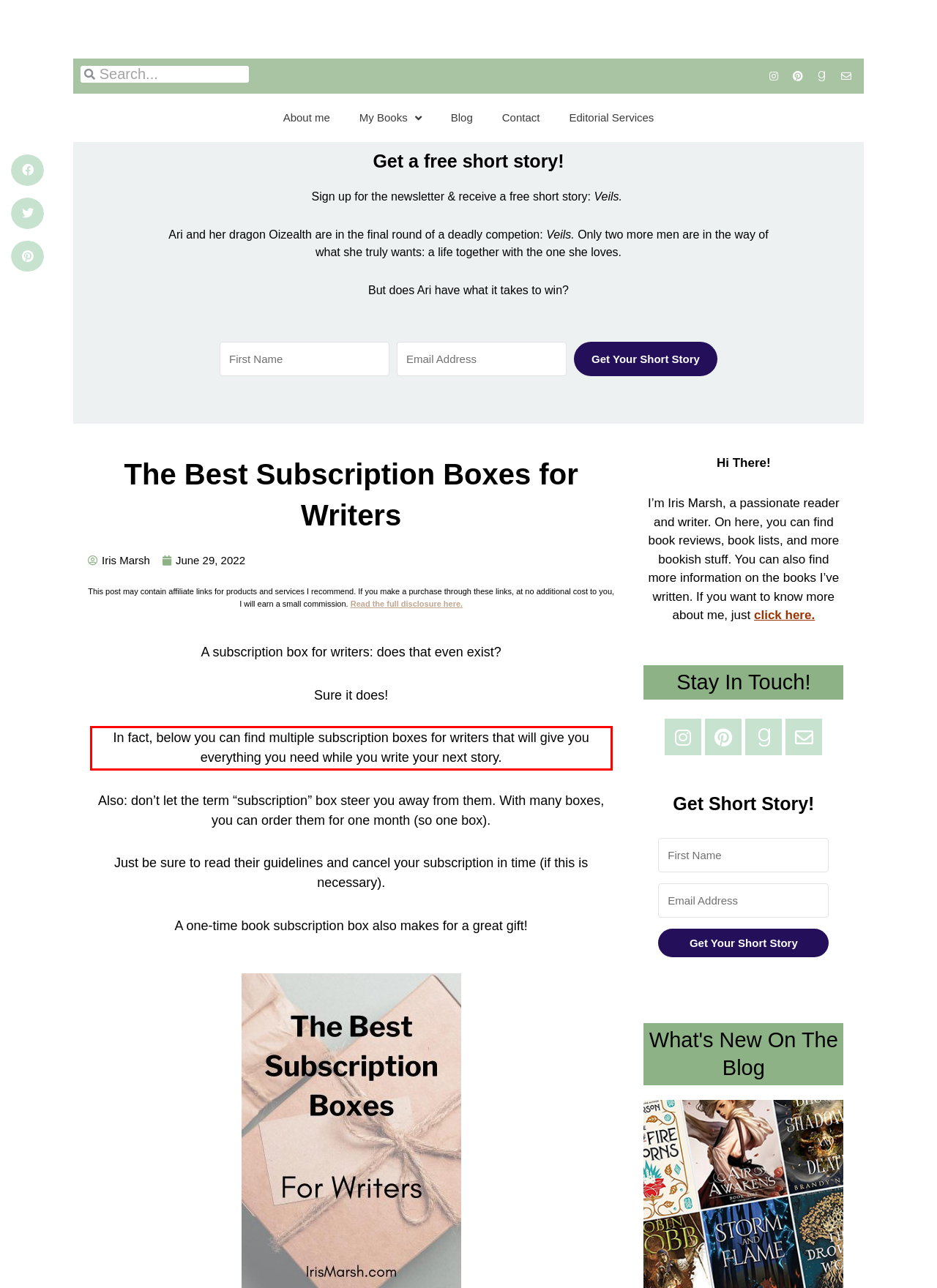Please identify and extract the text from the UI element that is surrounded by a red bounding box in the provided webpage screenshot.

In fact, below you can find multiple subscription boxes for writers that will give you everything you need while you write your next story.